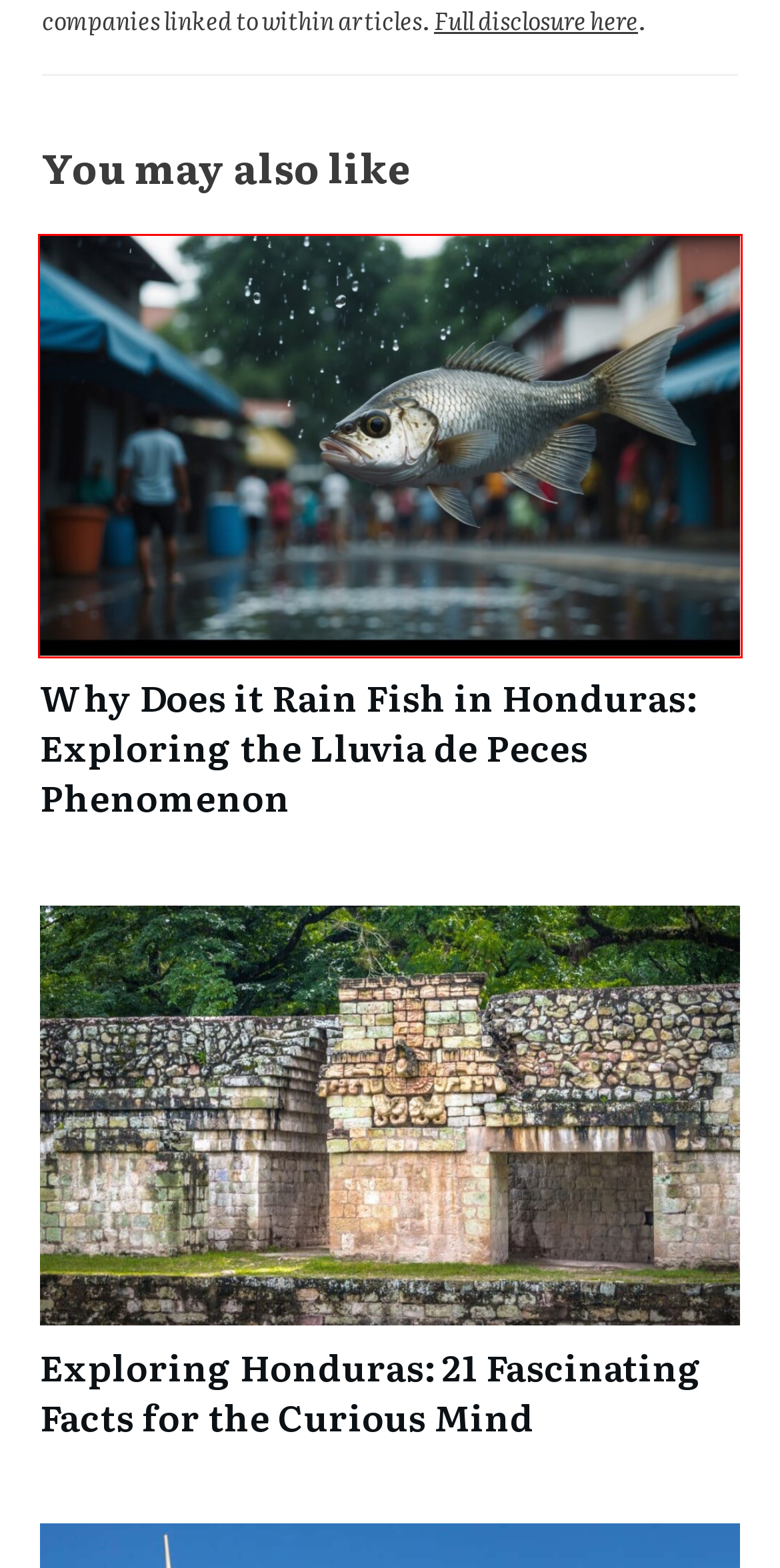You are presented with a screenshot of a webpage containing a red bounding box around a particular UI element. Select the best webpage description that matches the new webpage after clicking the element within the bounding box. Here are the candidates:
A. Why Does it Rain Fish in Honduras: Exploring the Lluvia de Peces Phenomenon - Vayando
B. Flying High: The Best Parasailing Options in Cabo San Lucas - Vayando
C. Mexico Vacation Travel Guide [2024 ] - Vayando
D. All-Inclusive Resorts in Cabo San Lucas: The Perfect Family Getaway - Vayando
E. Privacy Policy - Vayando
F. Explore Travel Across Latin America - Vayando
G. Terms Of Use - Vayando
H. Exploring Honduras: 21 Fascinating Facts for the Curious Mind - Vayando

A